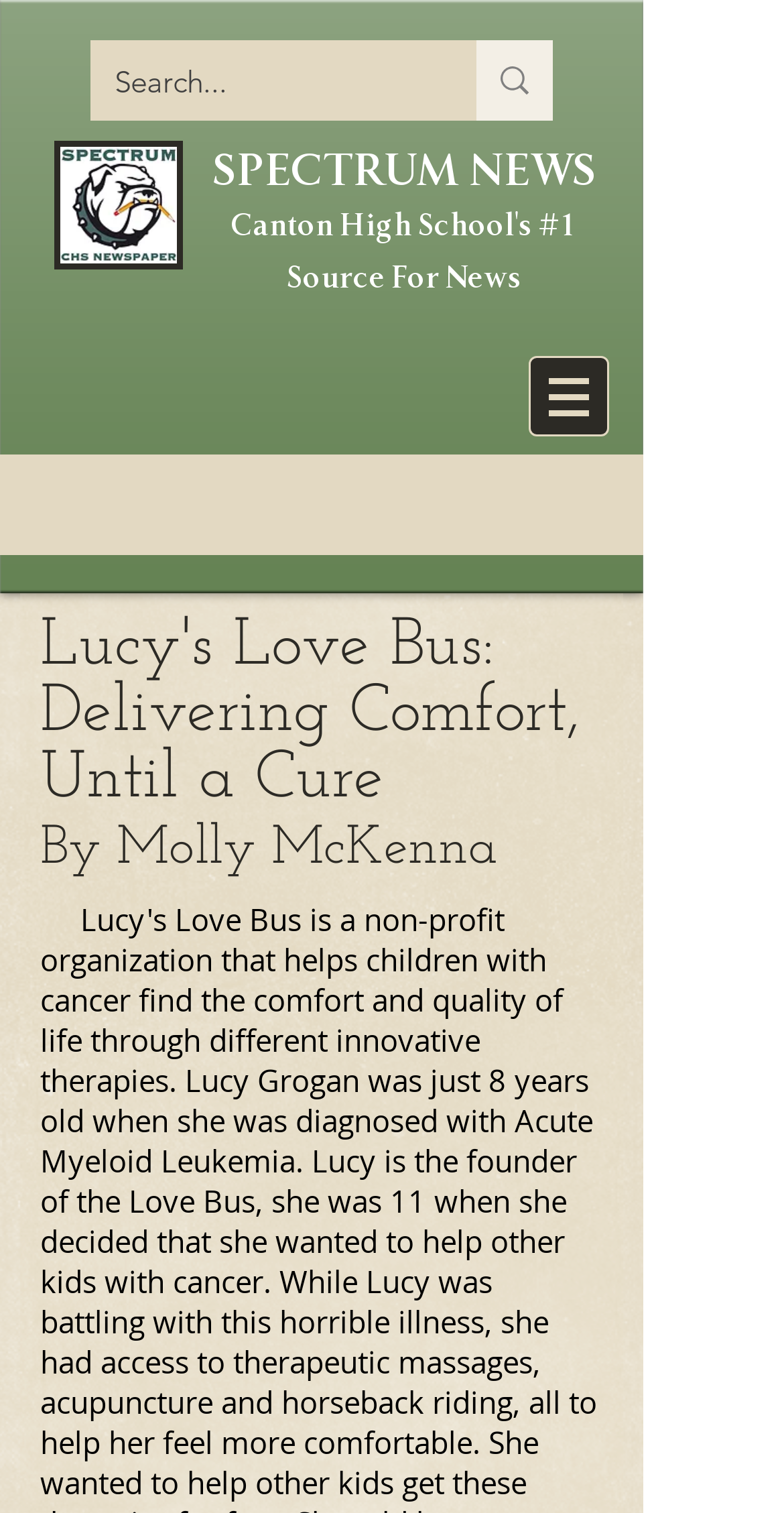What is the purpose of the search box?
Using the information presented in the image, please offer a detailed response to the question.

I found the answer by looking at the search box element with the placeholder text 'Search...' and a search button next to it, which suggests that it is used to search the website.